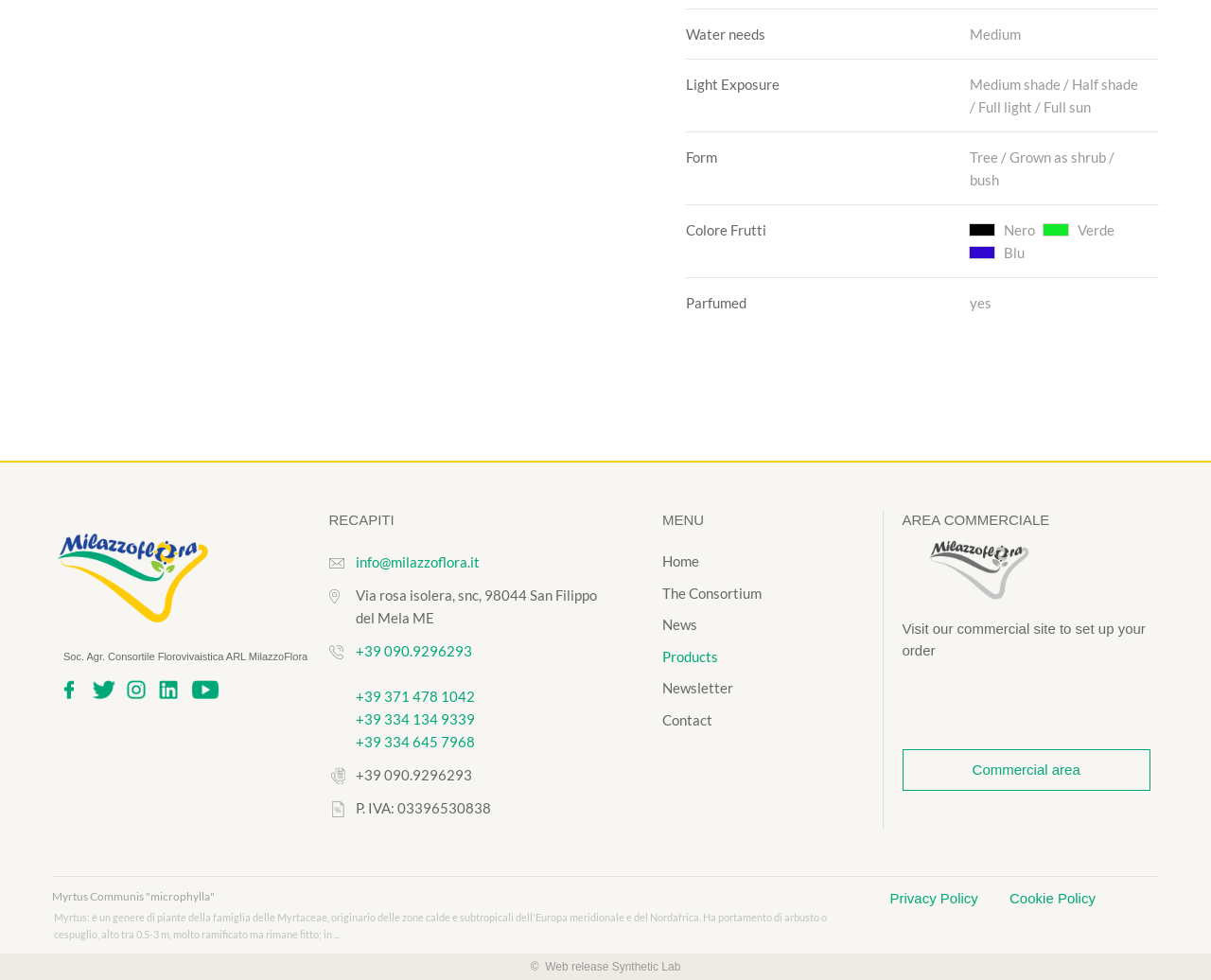What is the VAT number?
We need a detailed and exhaustive answer to the question. Please elaborate.

I found the answer by looking at the 'VAT Number' section on the webpage, which lists the VAT number as 'P. IVA: 03396530838'.